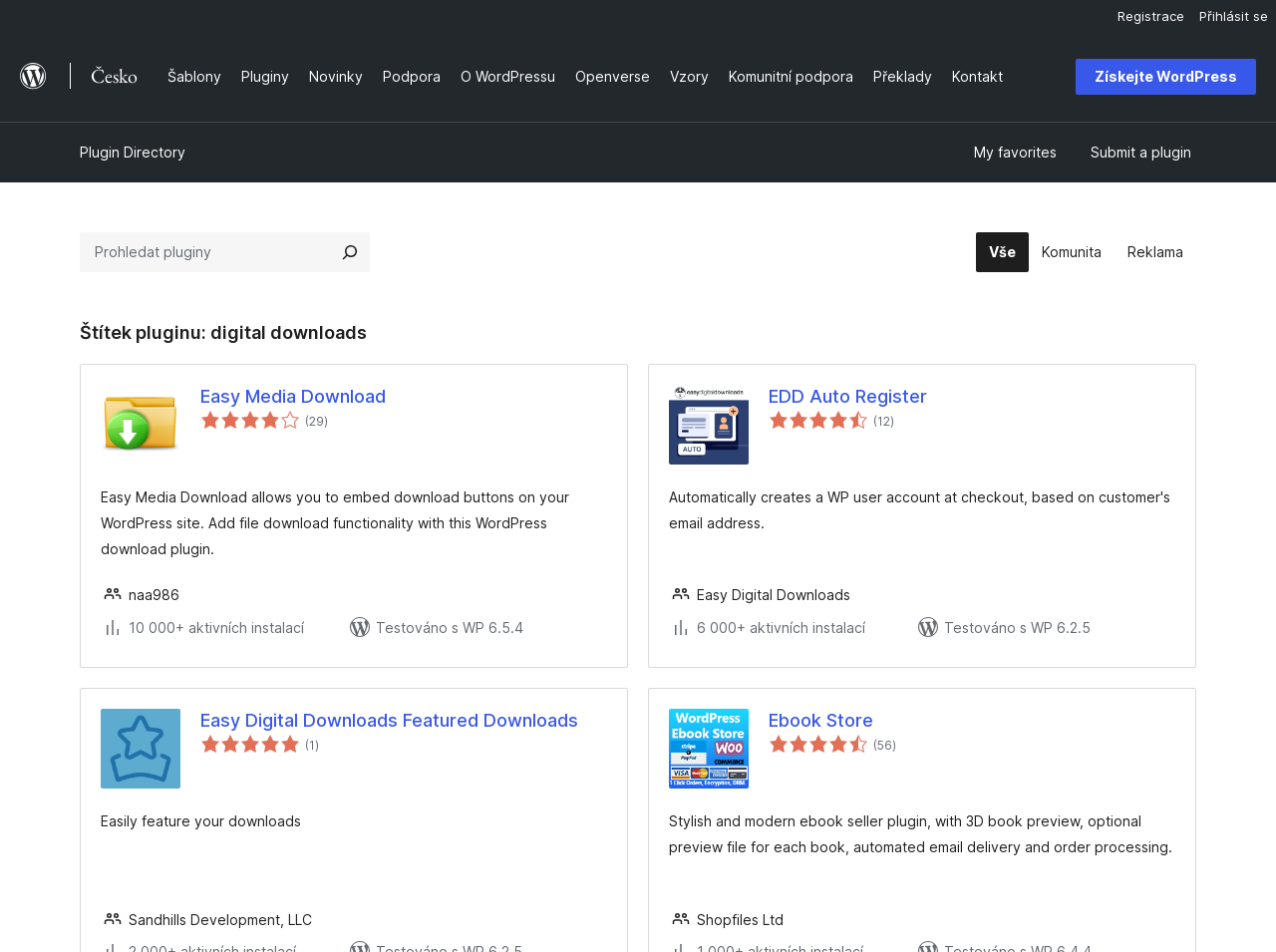Specify the bounding box coordinates of the element's region that should be clicked to achieve the following instruction: "Get WordPress". The bounding box coordinates consist of four float numbers between 0 and 1, in the format [left, top, right, bottom].

[0.843, 0.062, 0.984, 0.1]